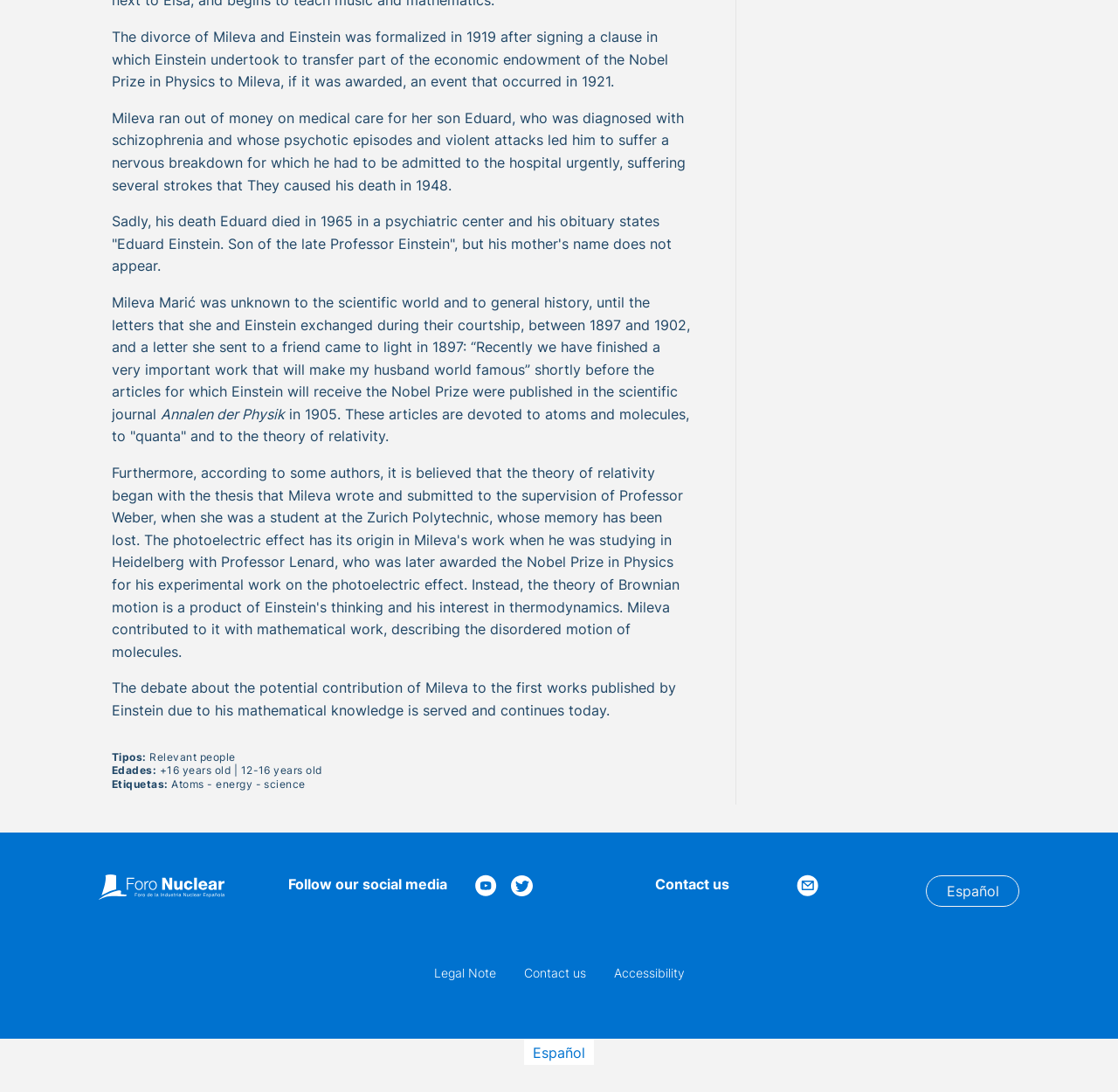Locate the bounding box coordinates of the element that should be clicked to execute the following instruction: "Click on 'Accessibility'".

[0.549, 0.882, 0.612, 0.9]